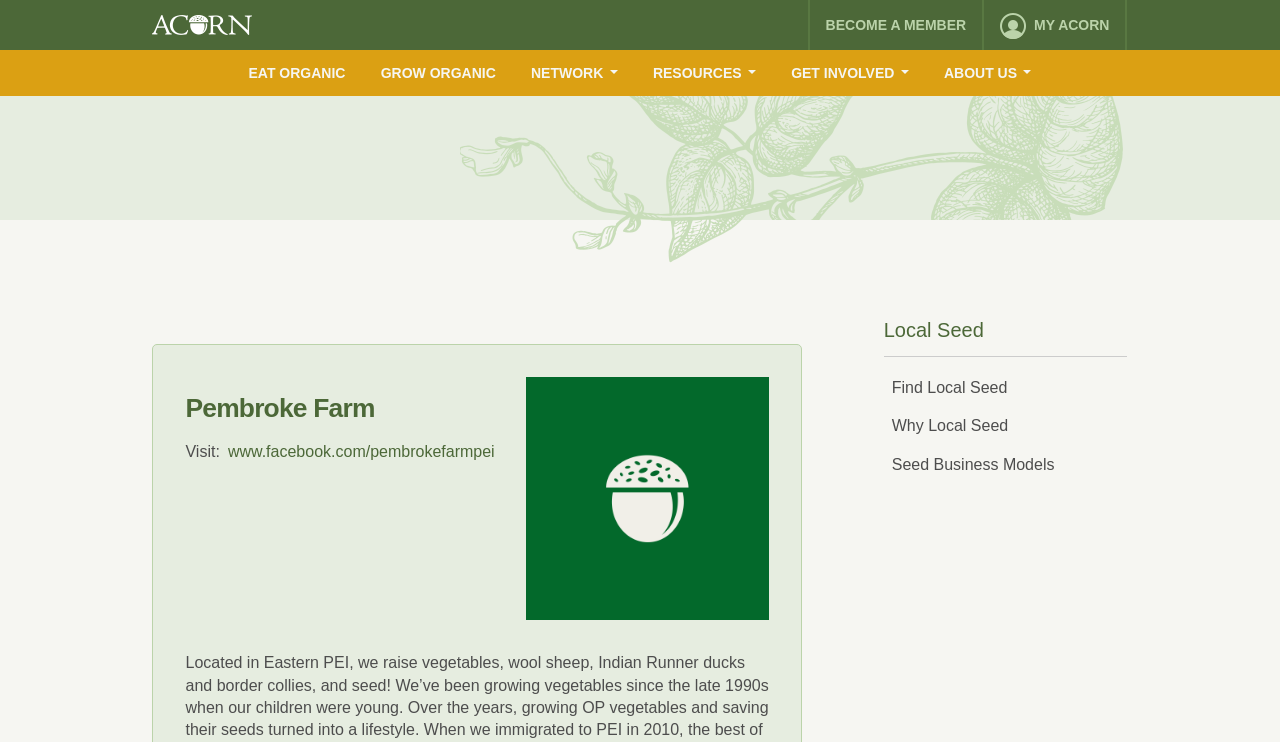Could you highlight the region that needs to be clicked to execute the instruction: "Become a member"?

[0.645, 0.023, 0.755, 0.044]